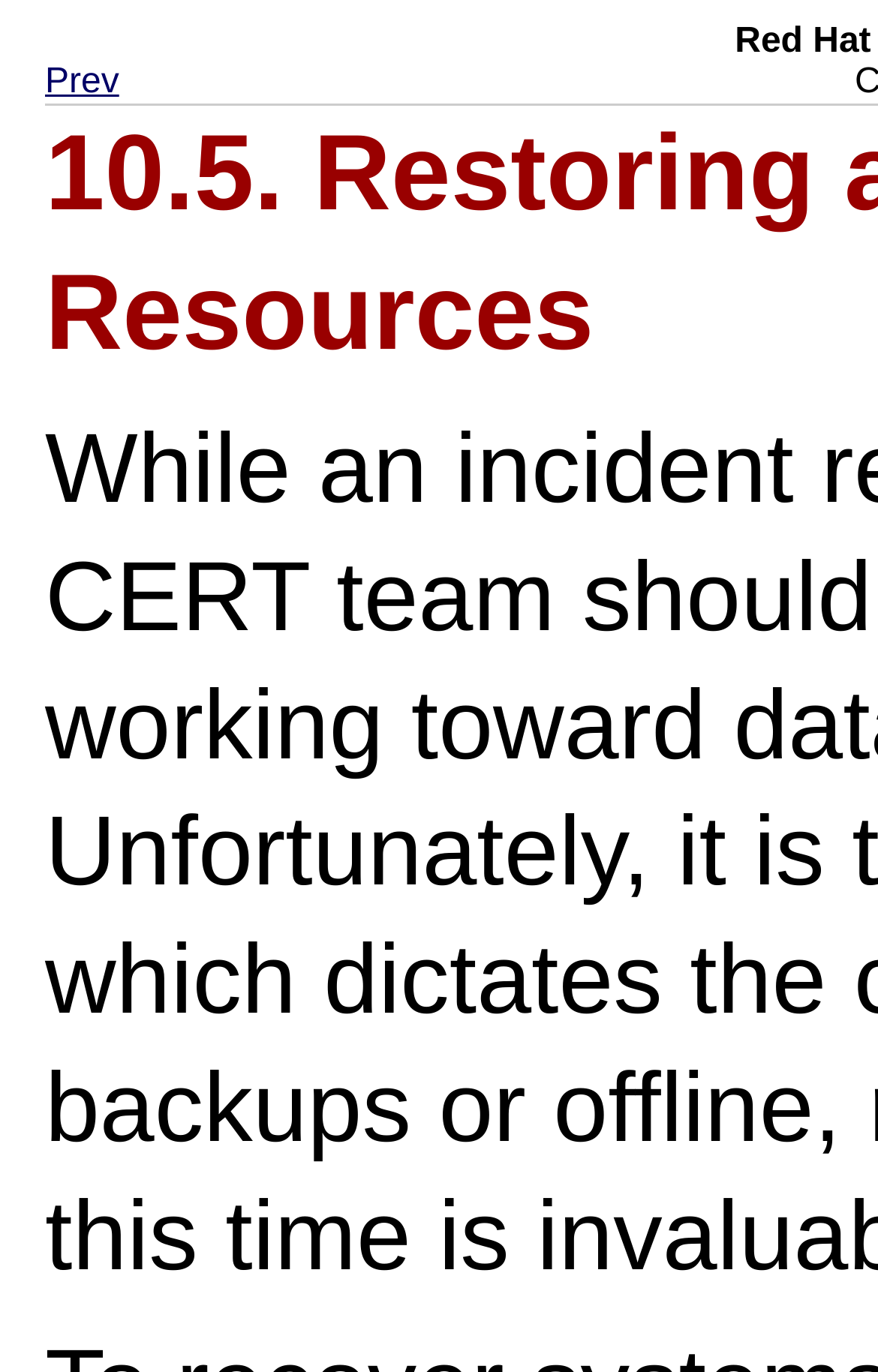Determine the webpage's heading and output its text content.

10.5. Restoring and Recovering Resources